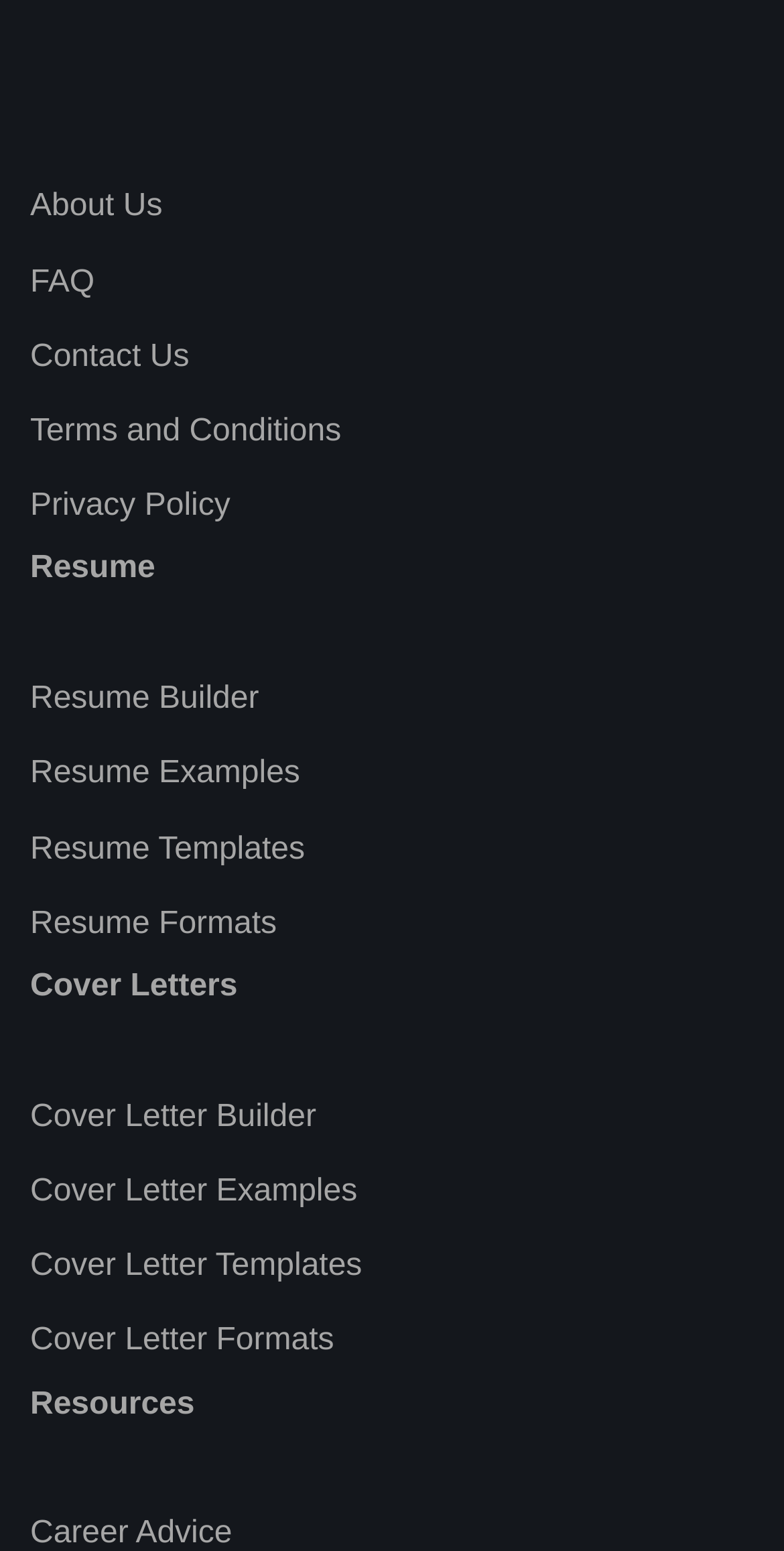Please identify the bounding box coordinates of the clickable element to fulfill the following instruction: "go to about us page". The coordinates should be four float numbers between 0 and 1, i.e., [left, top, right, bottom].

[0.038, 0.122, 0.207, 0.145]